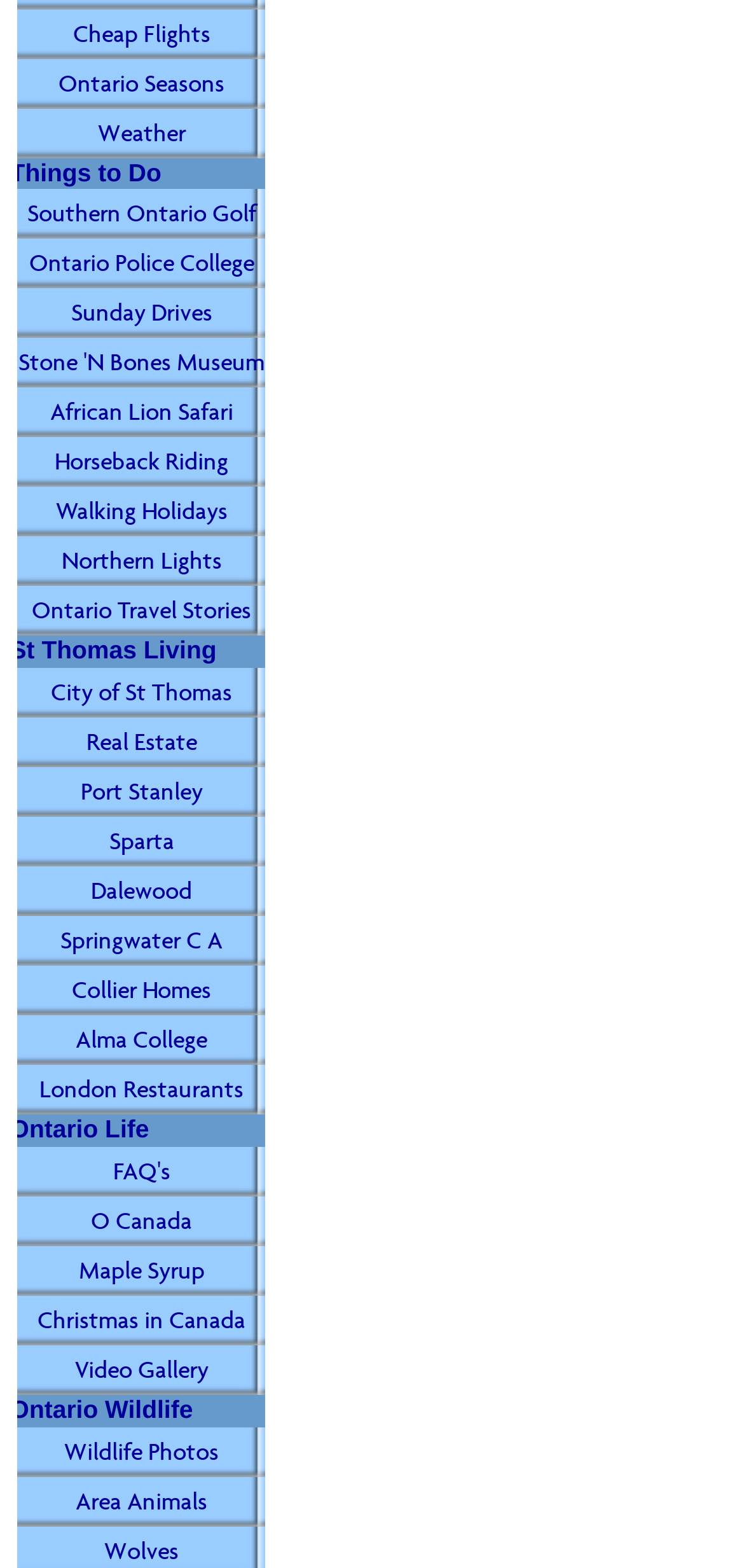Answer this question using a single word or a brief phrase:
How many headings are on the webpage?

4